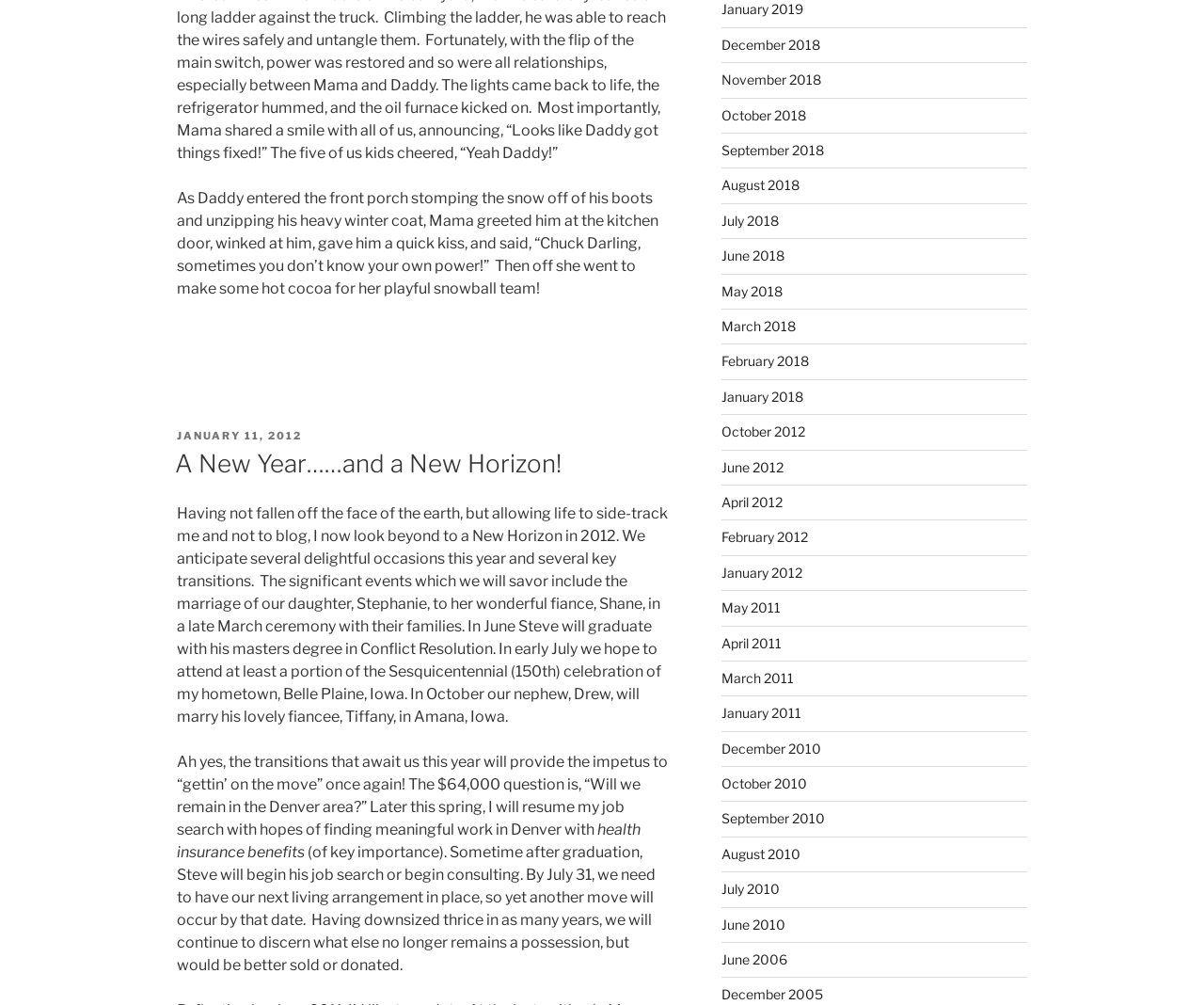What is the author's husband's name?
Use the screenshot to answer the question with a single word or phrase.

Chuck